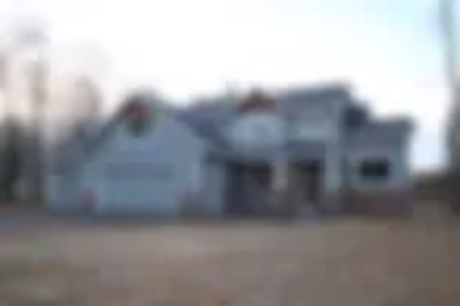What is the purpose of the prominent windows?
Please look at the screenshot and answer in one word or a short phrase.

To allow natural light